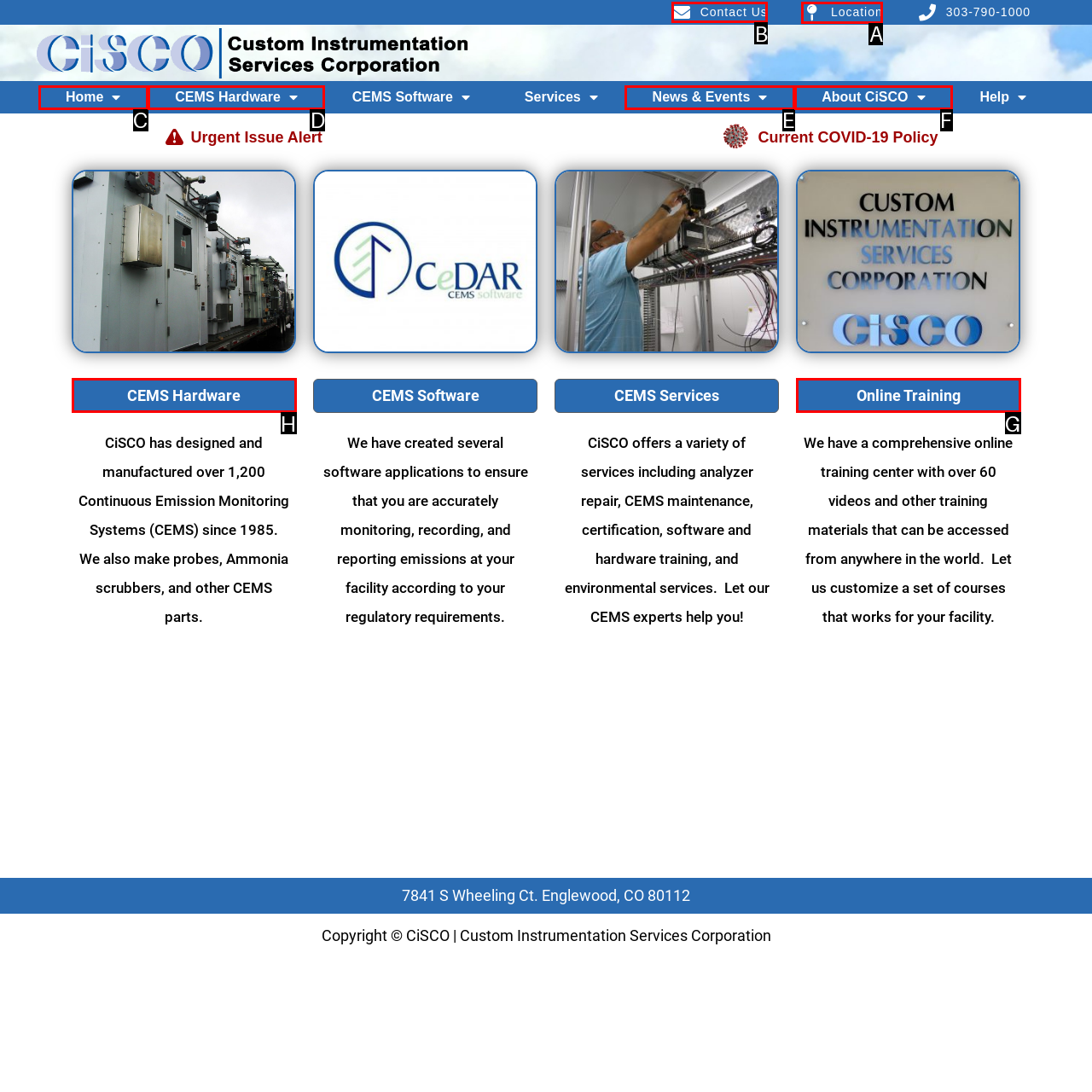What letter corresponds to the UI element to complete this task: Click Contact Us
Answer directly with the letter.

B